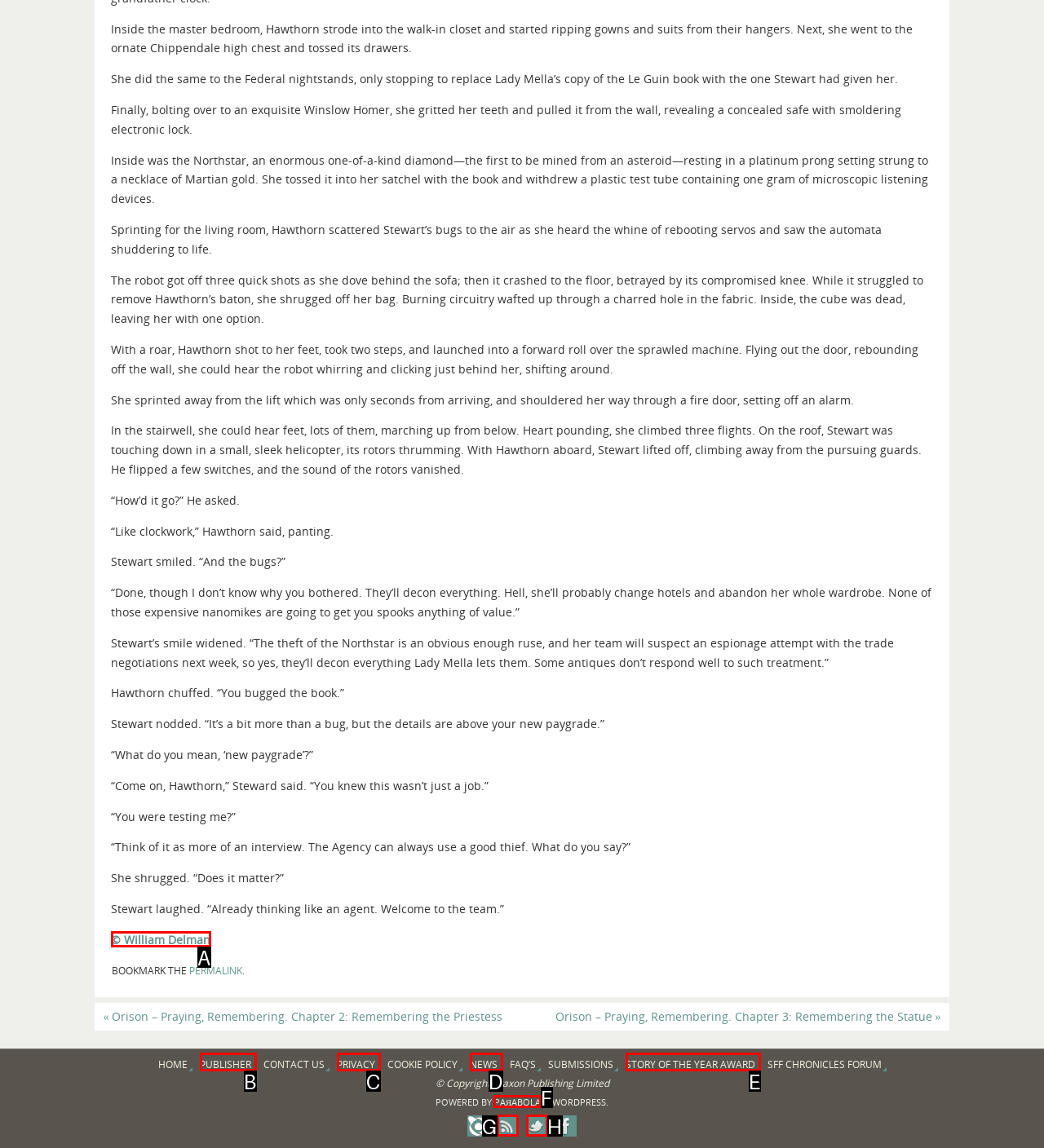From the options provided, determine which HTML element best fits the description: title="Twitter @KraxonBooks". Answer with the correct letter.

H